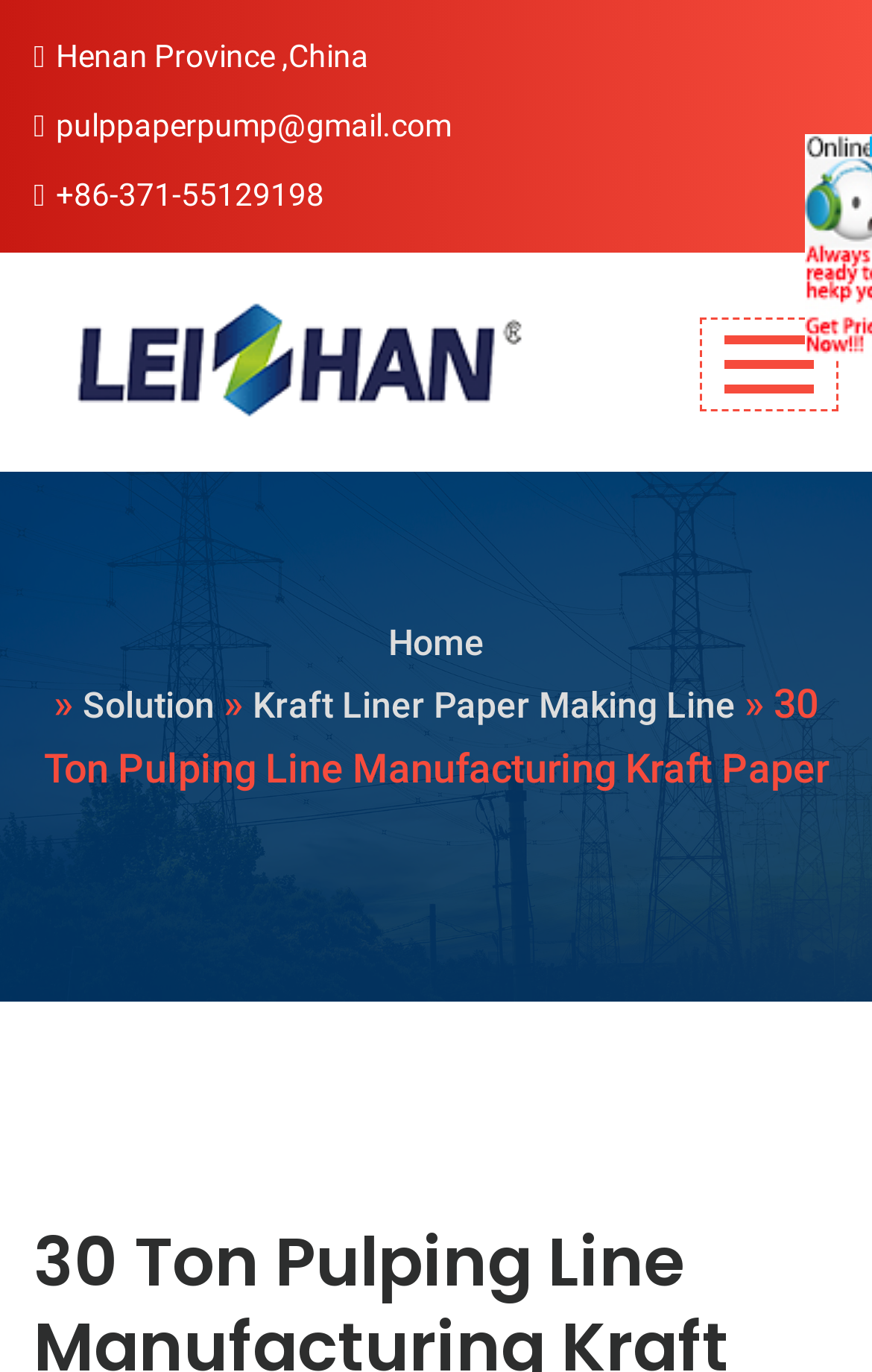Using the provided element description, identify the bounding box coordinates as (top-left x, top-left y, bottom-right x, bottom-right y). Ensure all values are between 0 and 1. Description: Kraft Liner Paper Making Line

[0.29, 0.499, 0.844, 0.53]